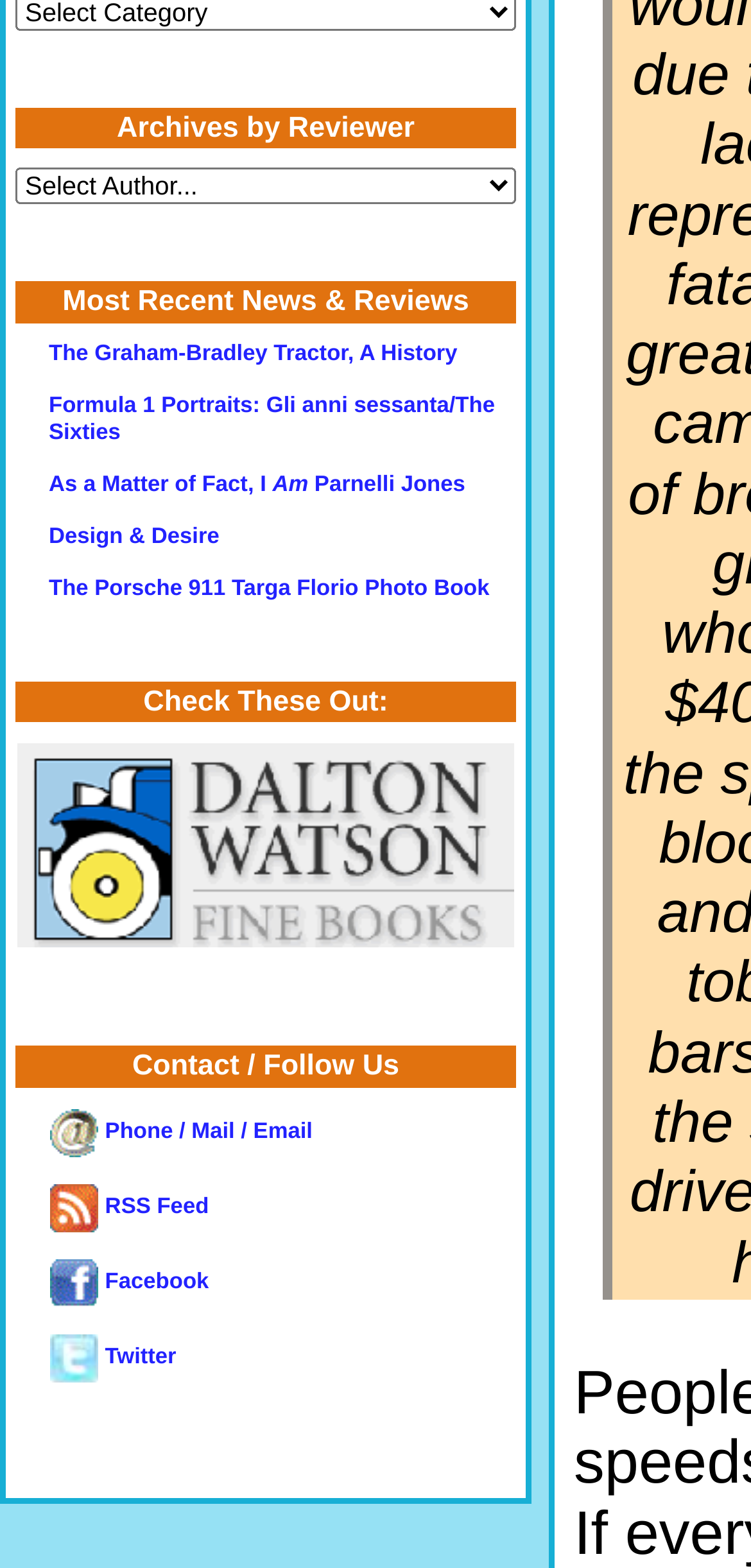Please locate the bounding box coordinates of the region I need to click to follow this instruction: "Select a reviewer from the dropdown".

[0.021, 0.107, 0.687, 0.131]